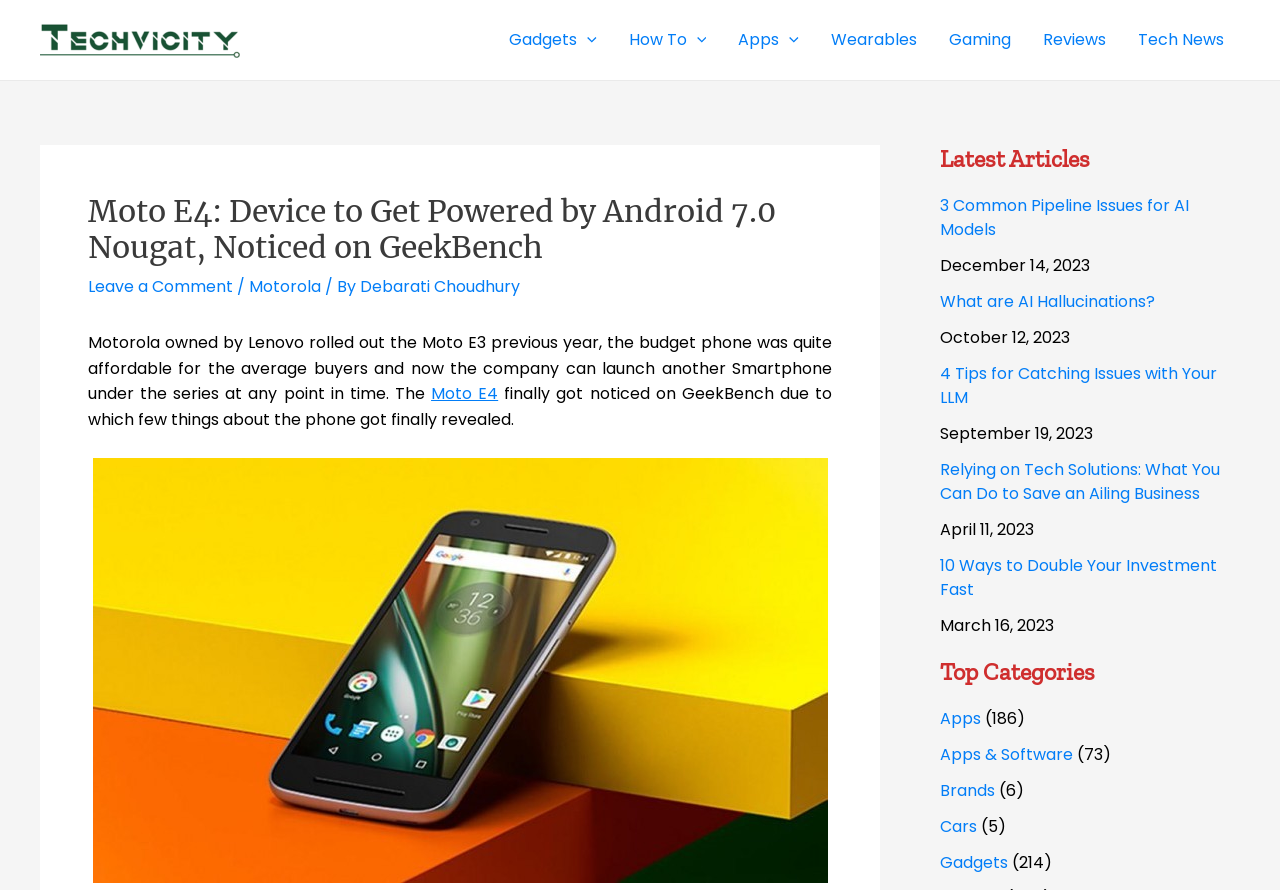Please extract the webpage's main title and generate its text content.

Moto E4: Device to Get Powered by Android 7.0 Nougat, Noticed on GeekBench